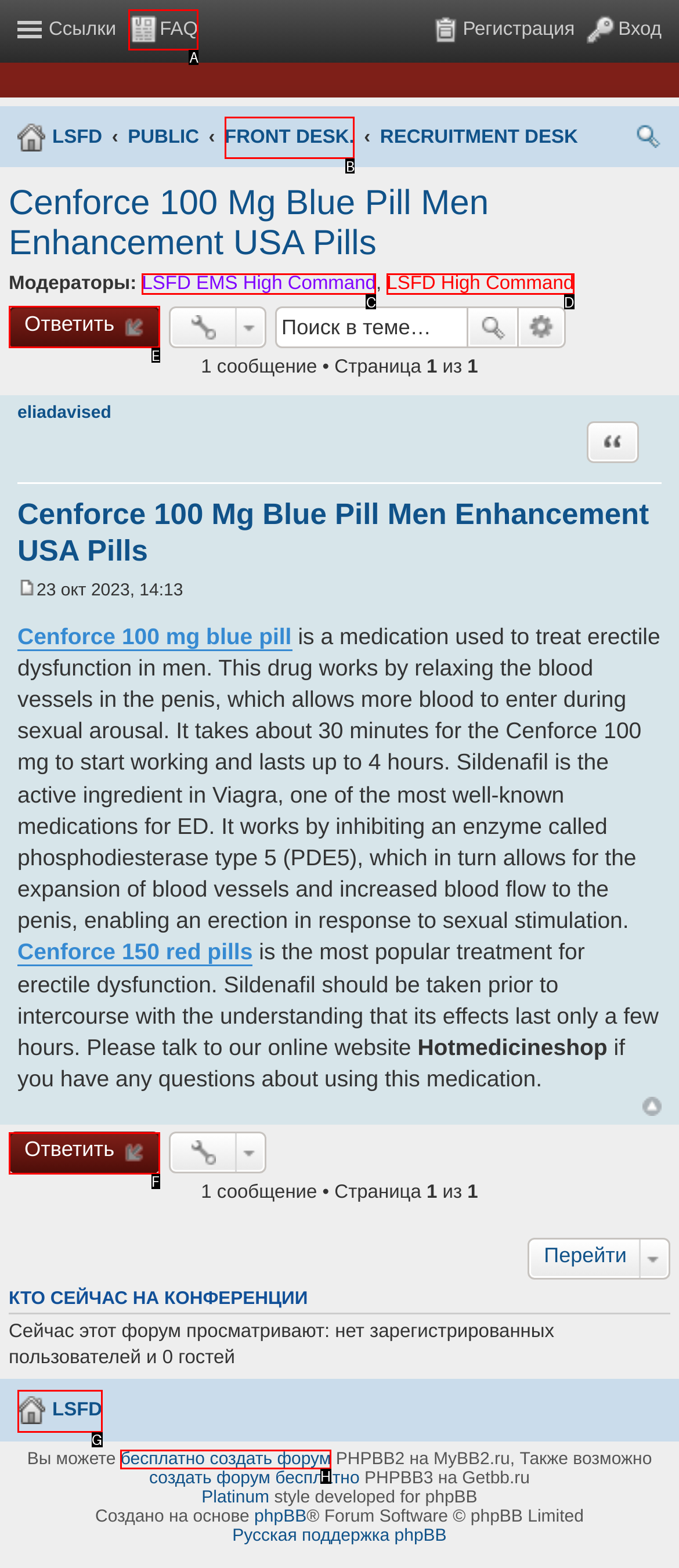Identify the HTML element I need to click to complete this task: Go to FAQ page Provide the option's letter from the available choices.

A